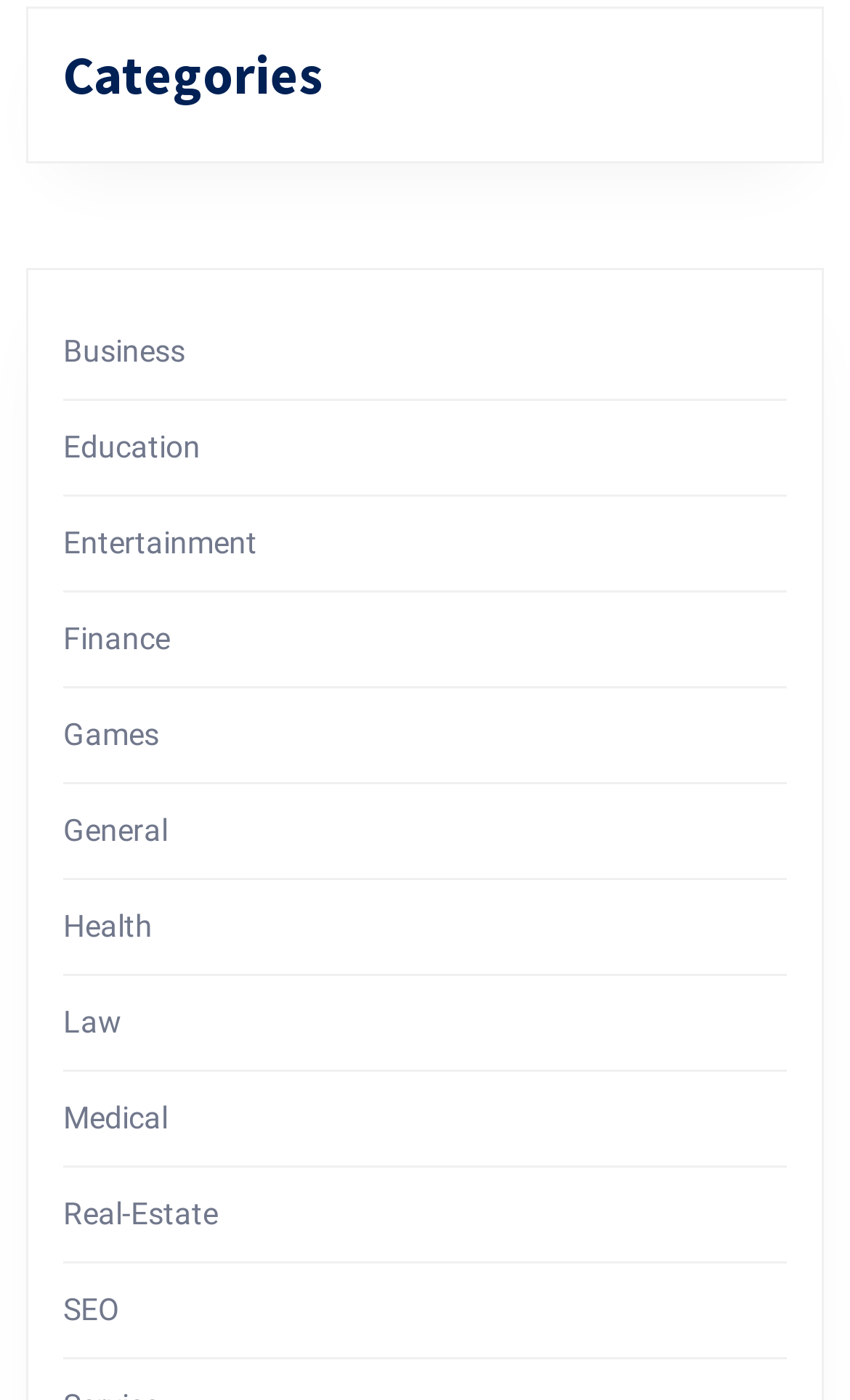Pinpoint the bounding box coordinates of the clickable element to carry out the following instruction: "Click on Business category."

[0.074, 0.238, 0.218, 0.263]